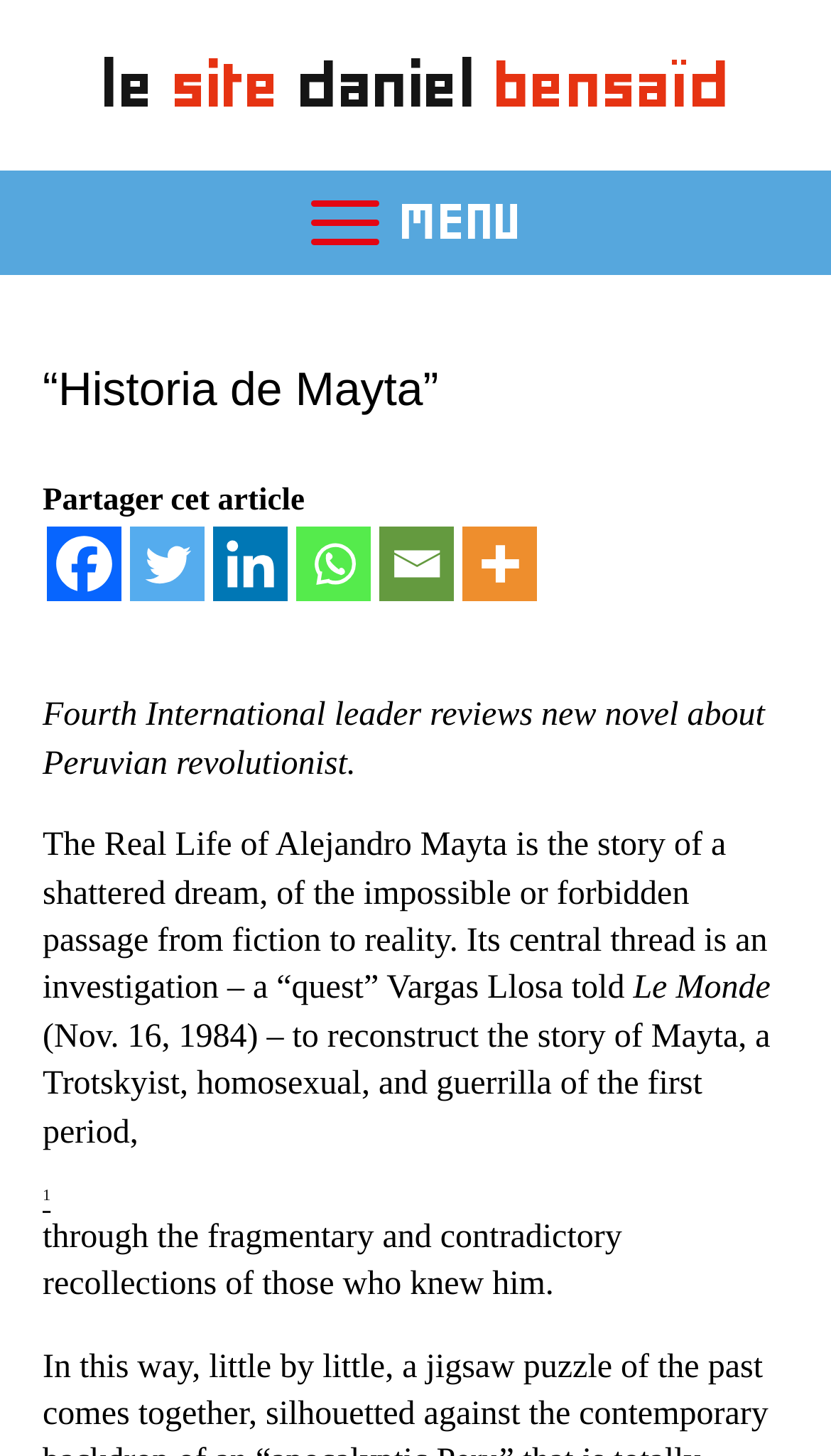Can you find the bounding box coordinates for the element that needs to be clicked to execute this instruction: "Share on Facebook"? The coordinates should be given as four float numbers between 0 and 1, i.e., [left, top, right, bottom].

[0.056, 0.362, 0.146, 0.413]